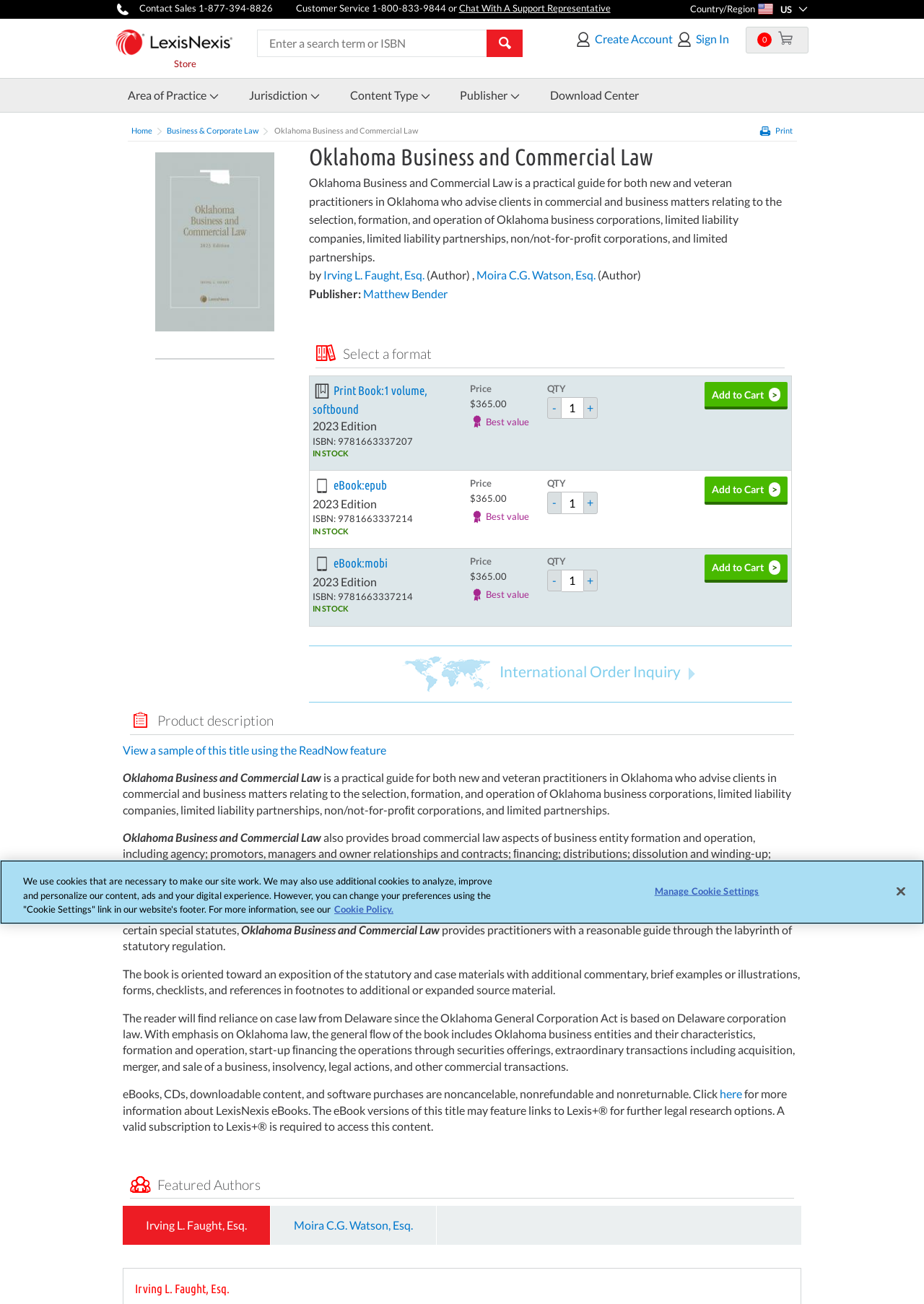Who are the authors of the book?
Provide a one-word or short-phrase answer based on the image.

Irving L. Faught, Esq. and Moira C.G. Watson, Esq.